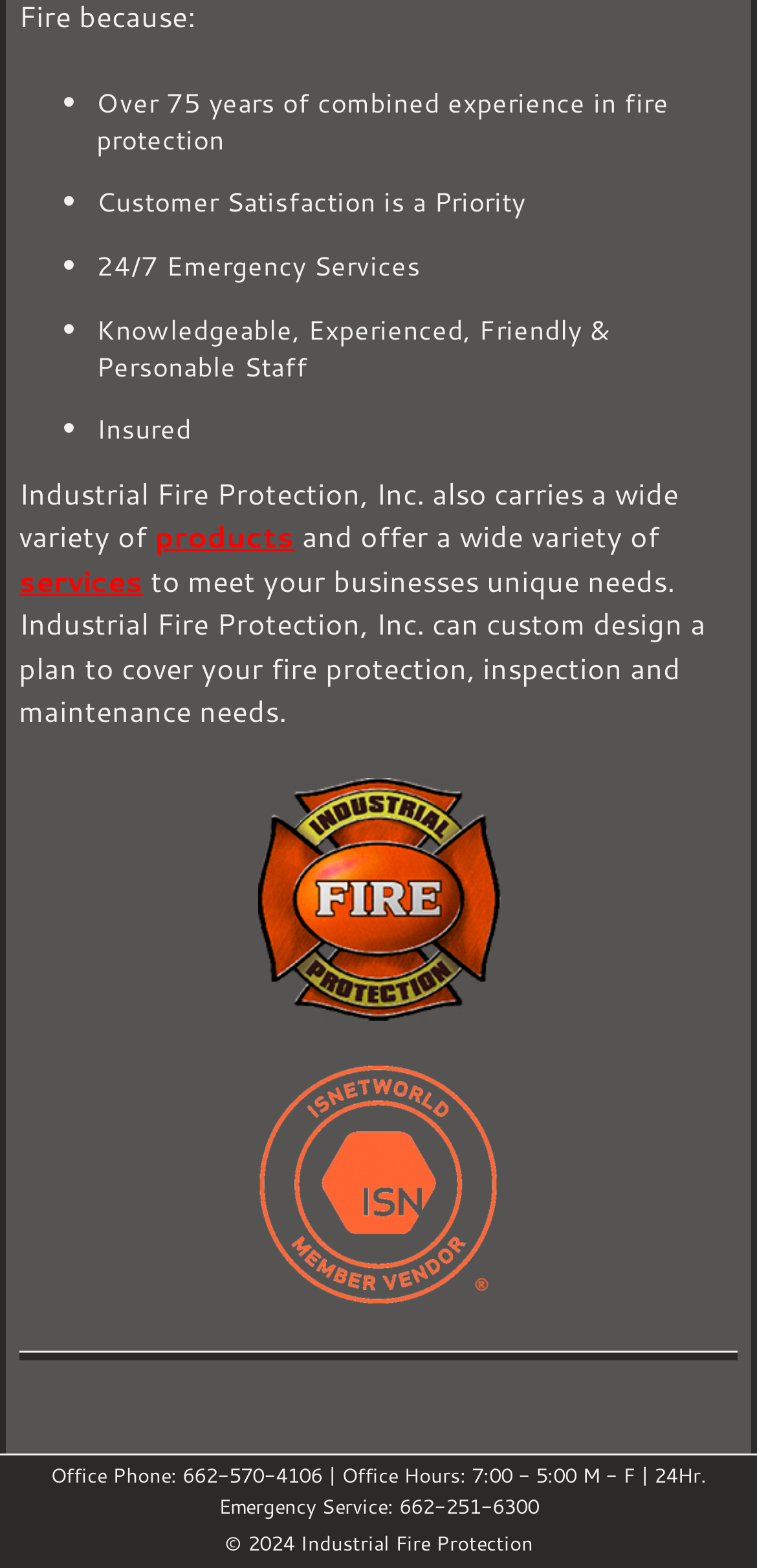What is the company's office phone number?
Please answer the question as detailed as possible based on the image.

I found the office phone number by looking at the footer section of the webpage, where it is listed as 'Office Phone: 662-570-4106'.